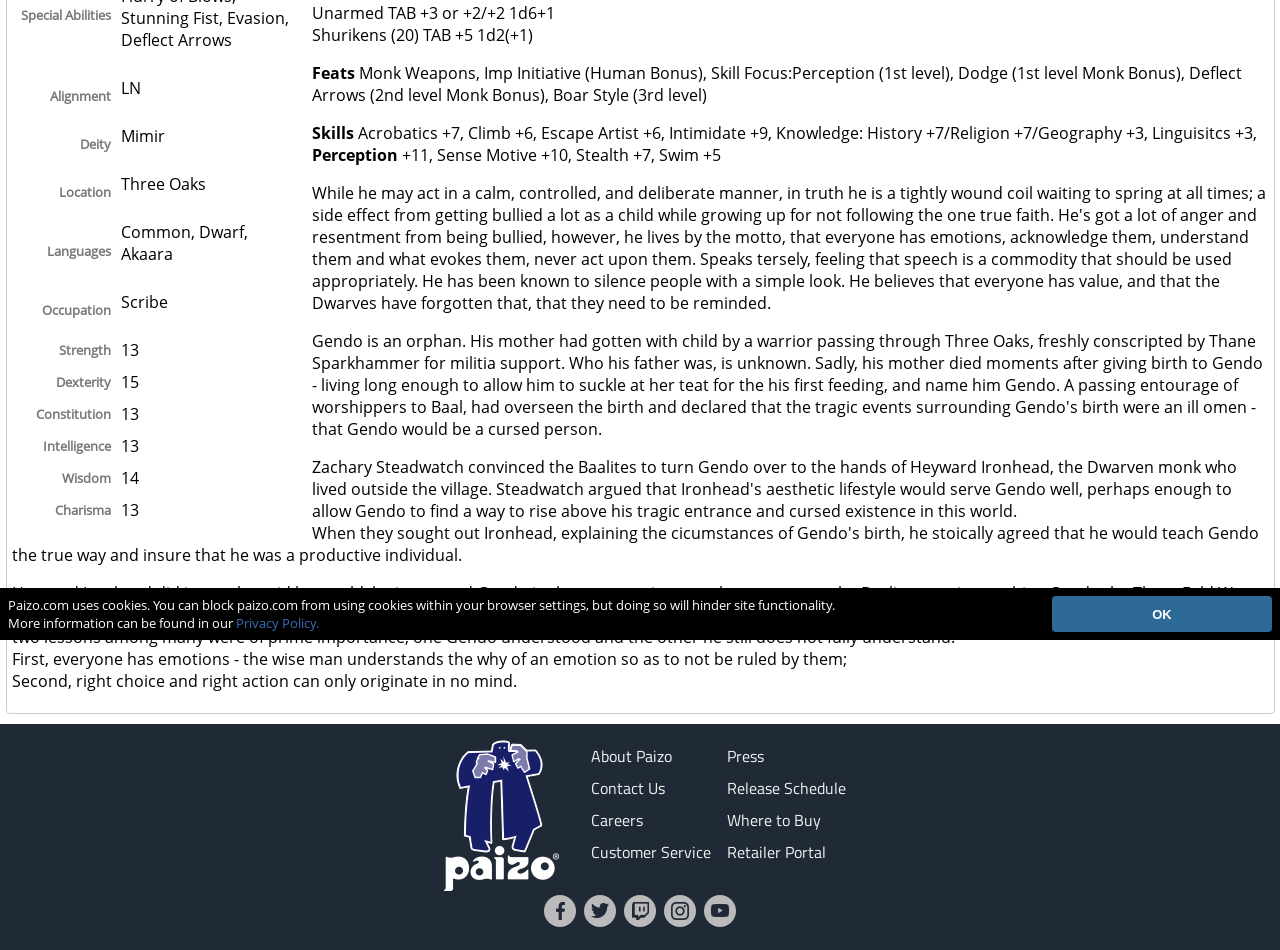Identify the bounding box for the UI element described as: "Downloads▾▾". Ensure the coordinates are four float numbers between 0 and 1, formatted as [left, top, right, bottom].

[0.489, 0.061, 0.62, 0.085]